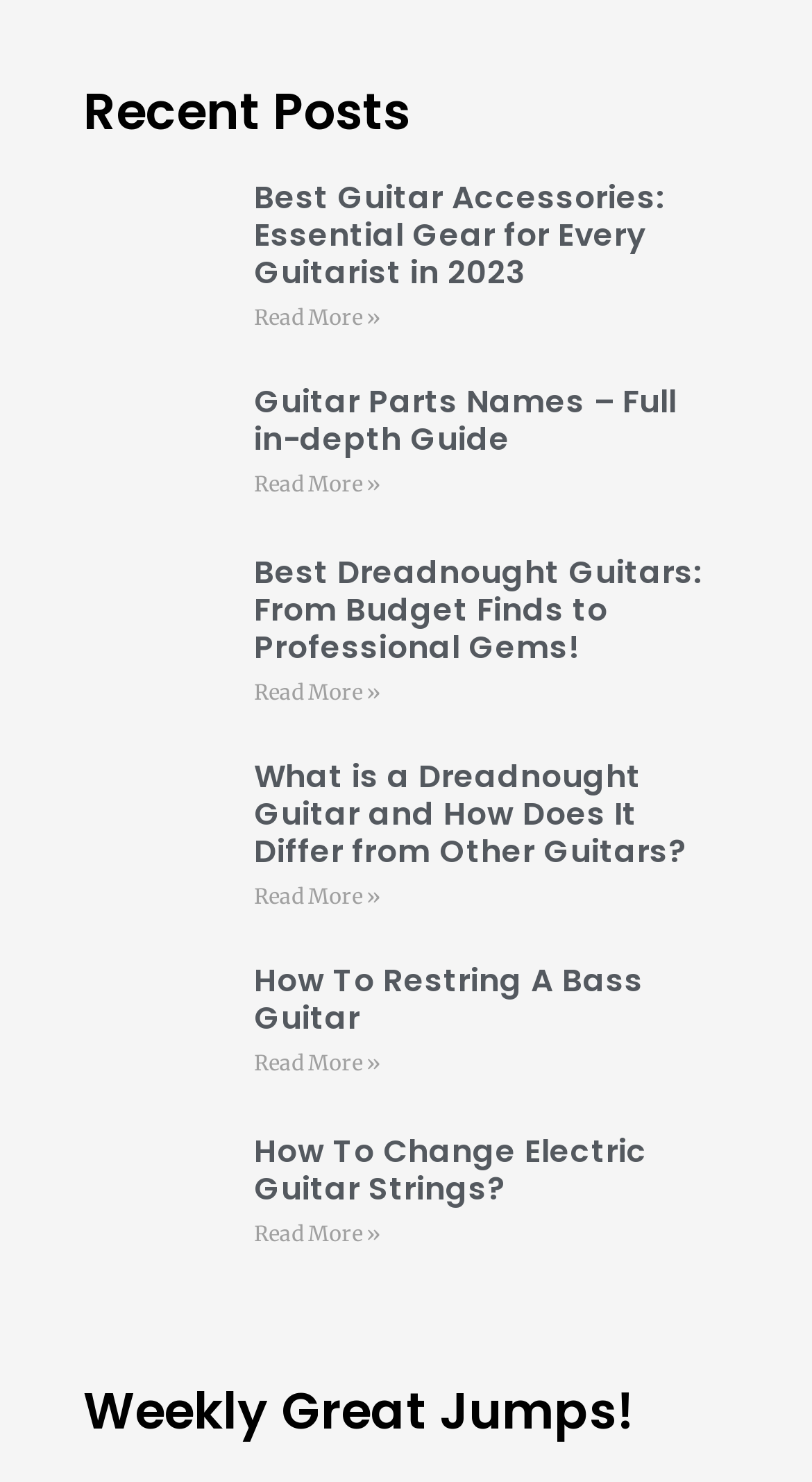How many 'Read more' links are on the webpage?
Kindly answer the question with as much detail as you can.

I searched for 'link' elements with the text 'Read more about' or 'Read More »' and found 5 of them, one for each article.